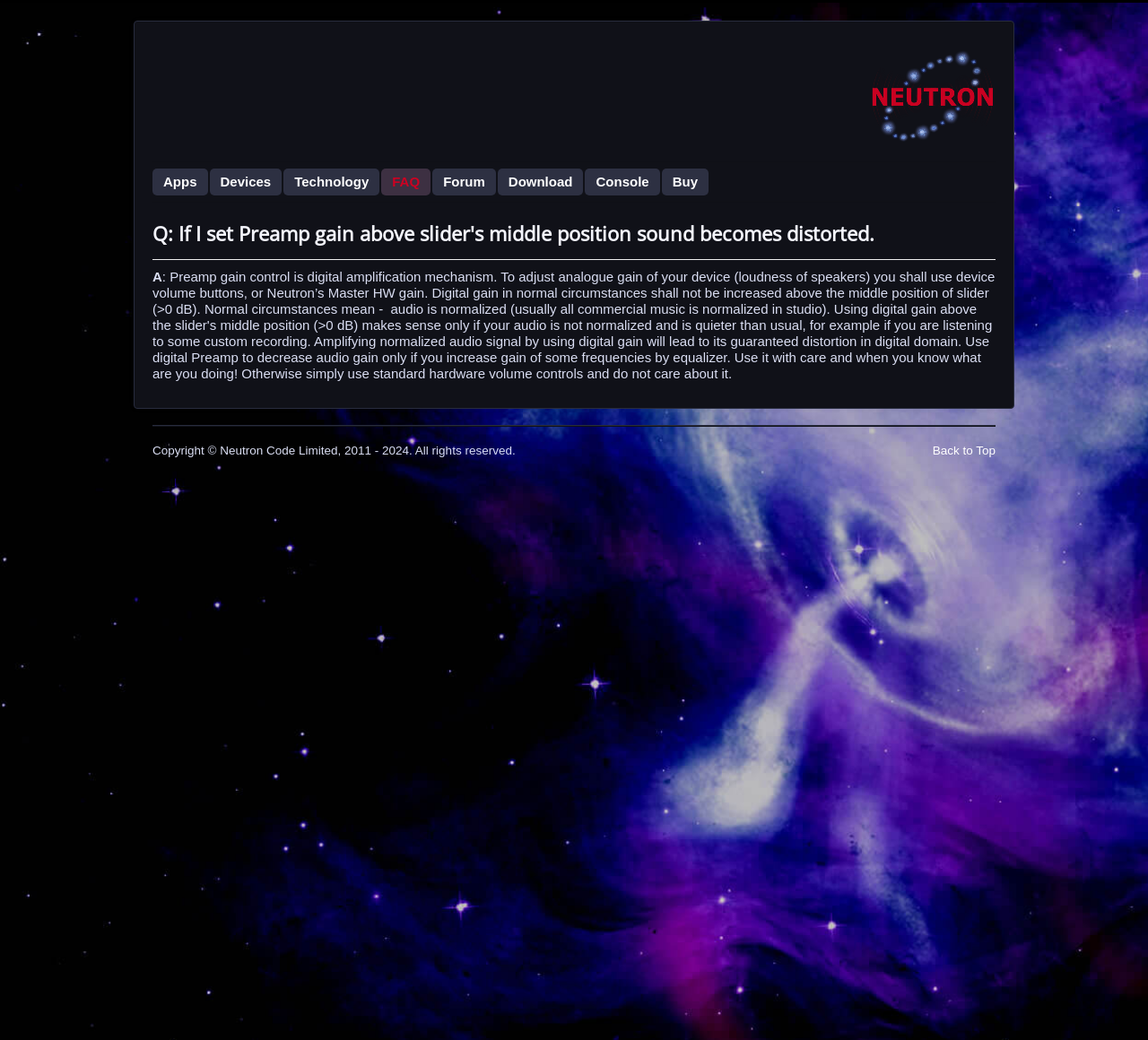Based on the provided description, "Make a Donation", find the bounding box of the corresponding UI element in the screenshot.

None